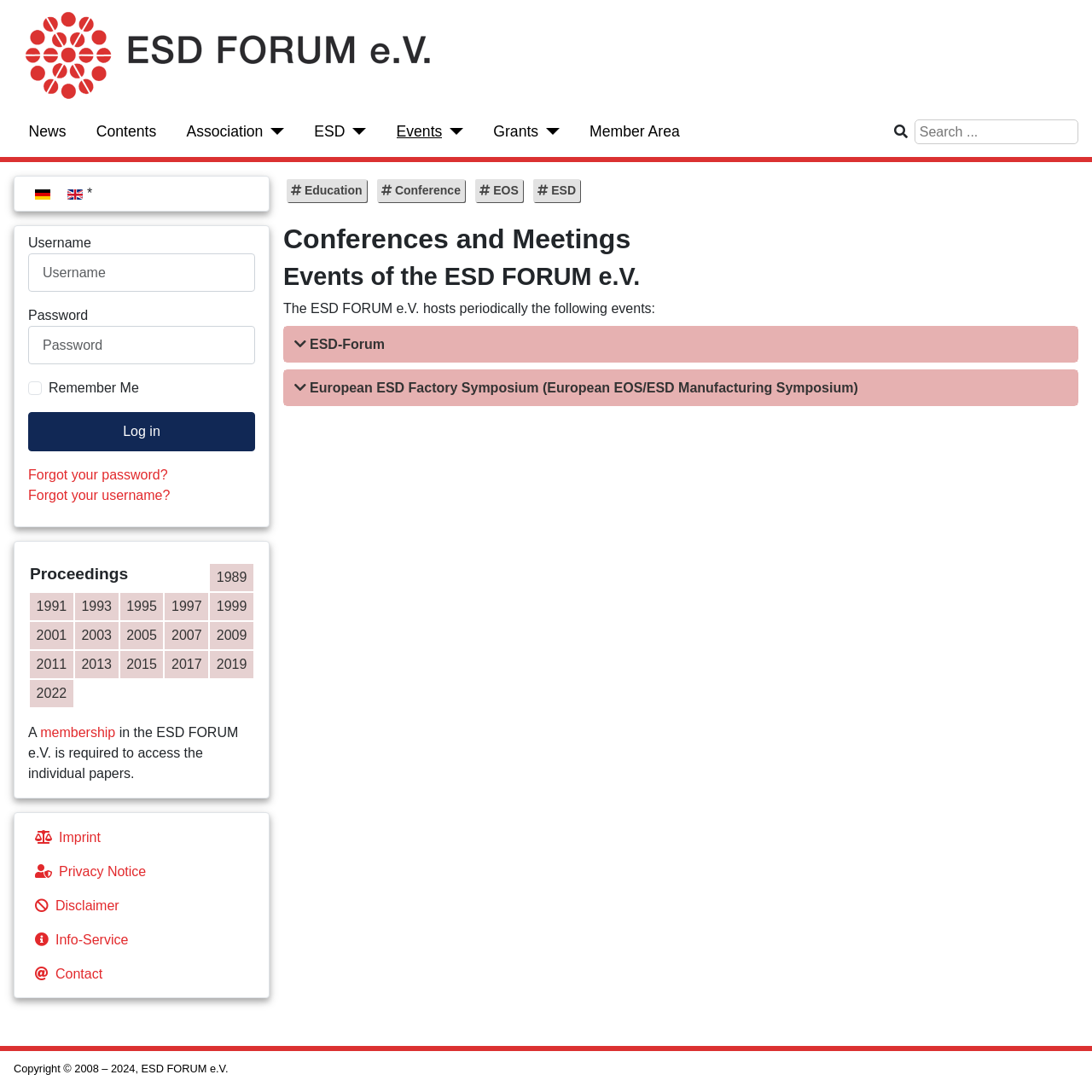Identify the bounding box coordinates for the UI element described as follows: "name="searchword" placeholder="Search ..."". Ensure the coordinates are four float numbers between 0 and 1, formatted as [left, top, right, bottom].

[0.838, 0.109, 0.988, 0.132]